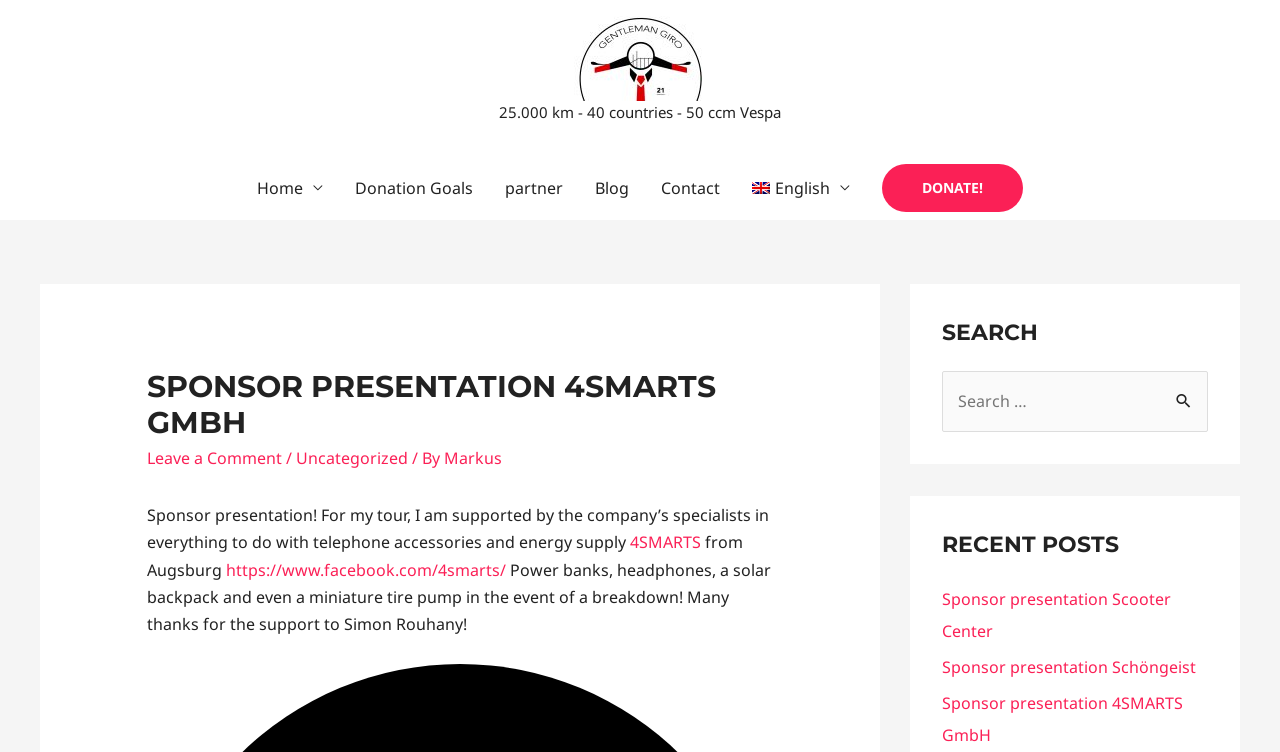What is the name of the company supporting the tour?
Carefully analyze the image and provide a thorough answer to the question.

The name of the company can be found in the link '4SMARTS' in the sponsor presentation section, which mentions that the company is supporting the tour.